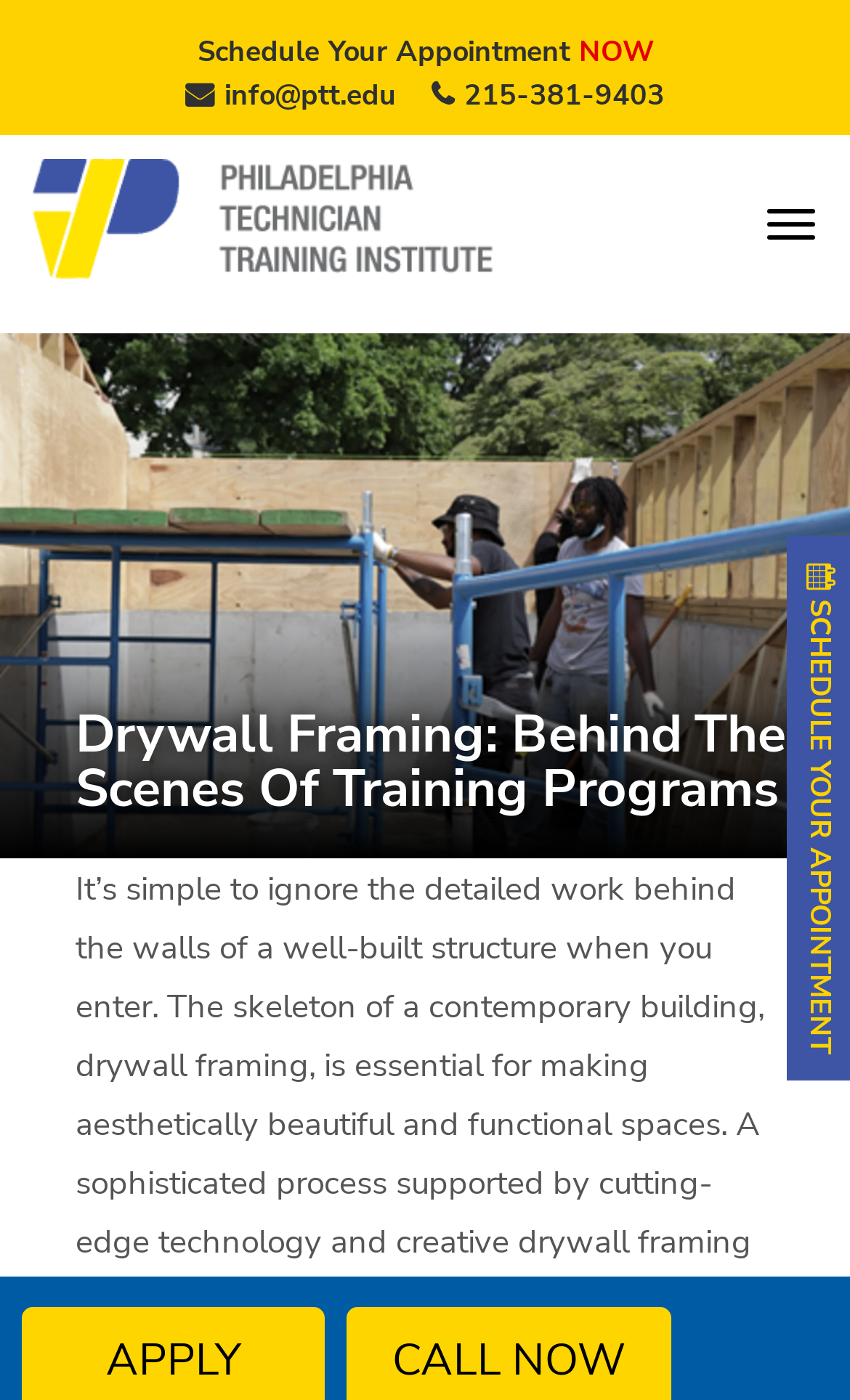Provide the bounding box coordinates for the UI element that is described as: "Schedule Your Appointment NOW".

[0.232, 0.023, 0.768, 0.051]